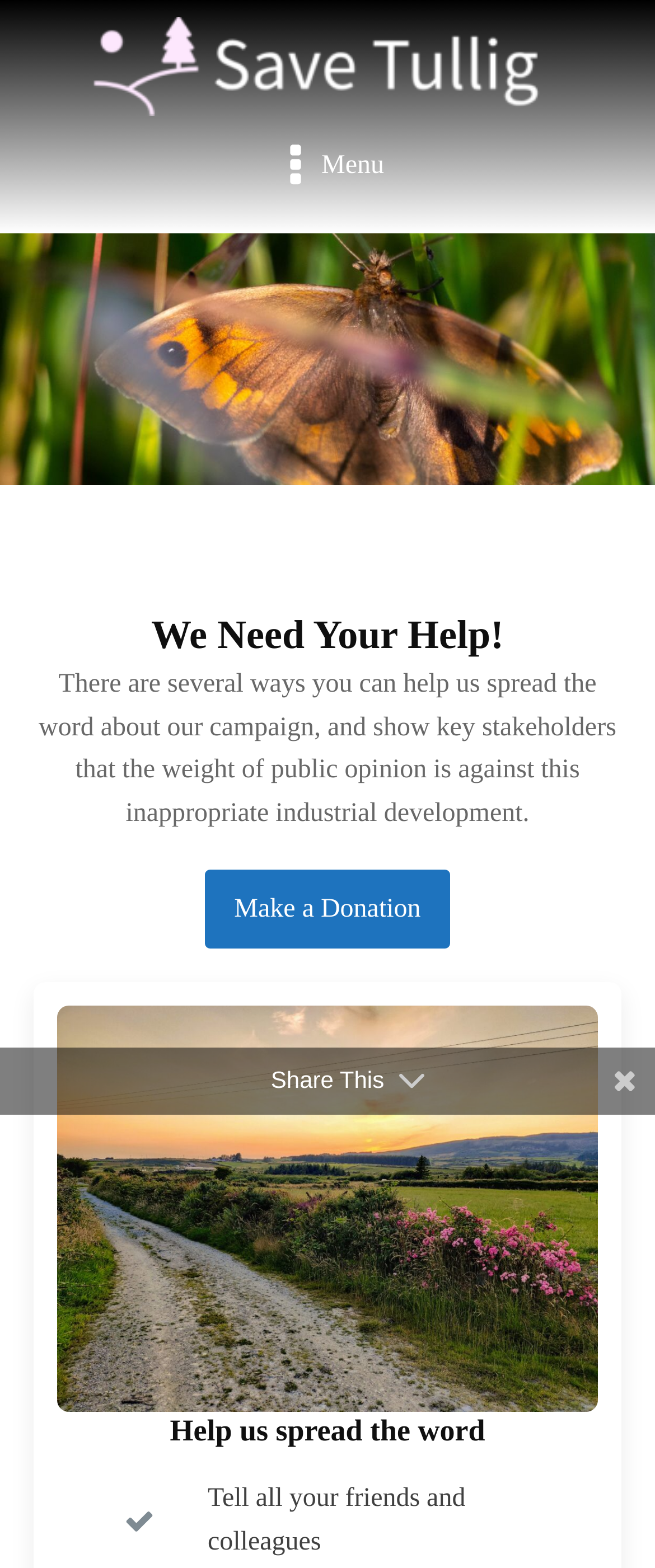Respond with a single word or short phrase to the following question: 
What is the tone of the webpage?

Urgent